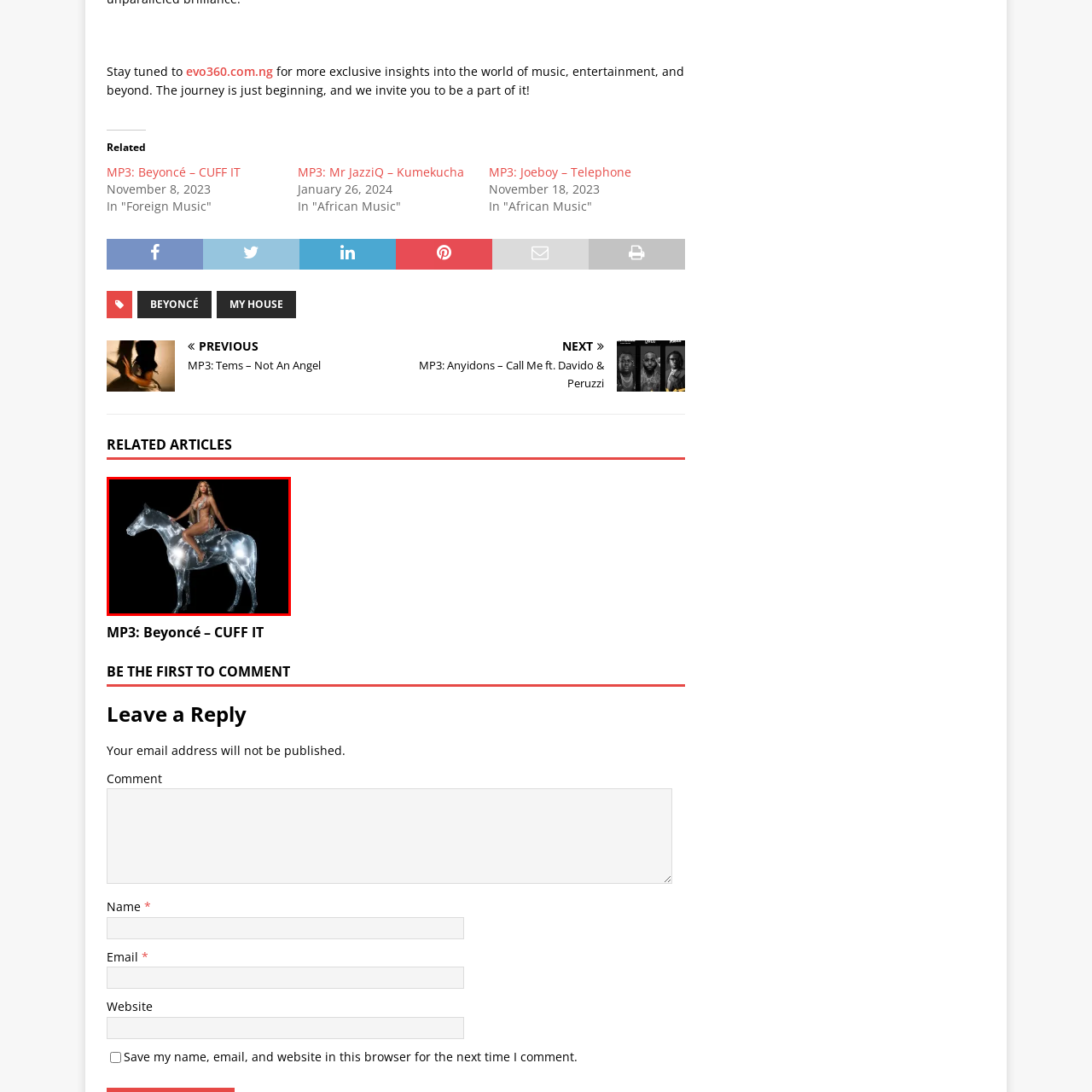Give an in-depth description of the image within the red border.

In this striking image, a radiant Beyoncé is depicted atop a shimmering, translucent horse, showcasing an ethereal atmosphere. The artist, dressed in a dazzling outfit that accentuates her elegance, exudes confidence as she sits gracefully on the horse, which is illuminated with a glowing effect. This artistic portrayal embodies a blend of strength and beauty, perfectly aligning with her music's thematic elements. The dark background enhances the visual impact, creating a dramatic contrast that draws the viewer's attention to her and the luminous horse. This imagery accompanies her latest single, "CUFF IT," inviting fans to engage with her latest work in the dynamic world of music and entertainment.